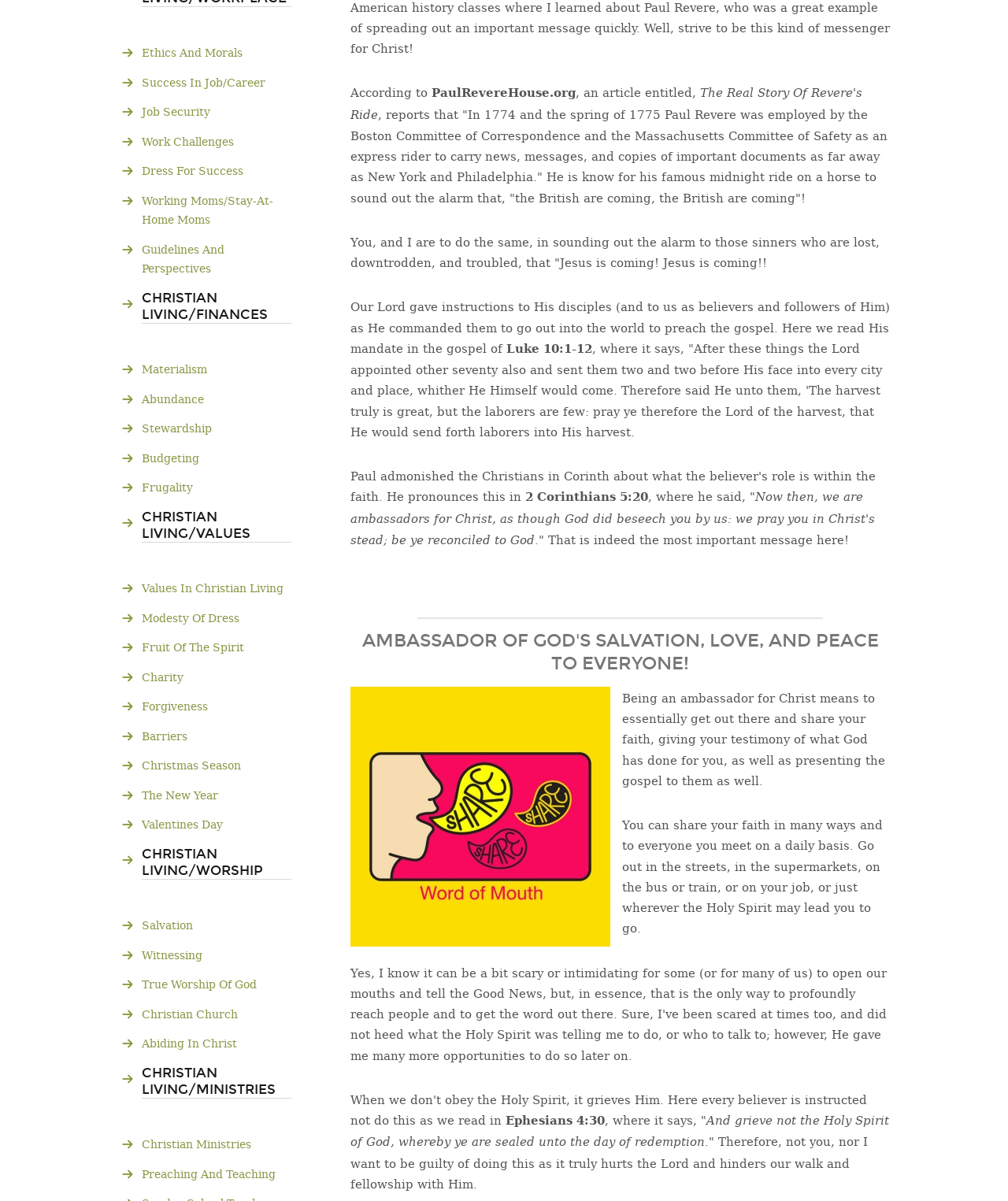What is the Bible verse mentioned in the text?
Can you offer a detailed and complete answer to this question?

The Bible verse mentioned in the text is Luke 10:1-12, which is referenced in the context of Jesus' instructions to his disciples to go out into the world to preach the gospel.